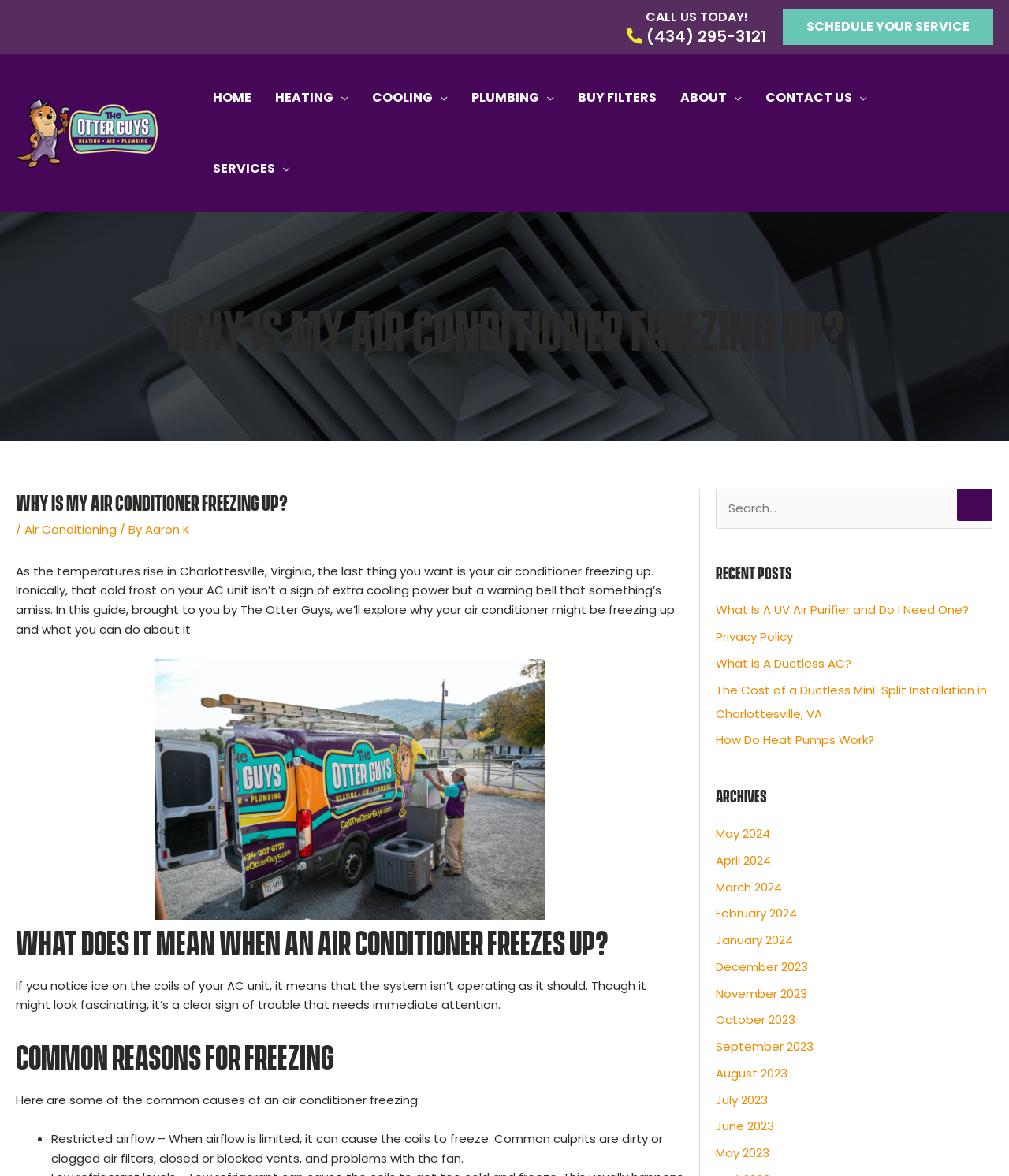Locate the bounding box coordinates of the segment that needs to be clicked to meet this instruction: "Click the 'SCHEDULE YOUR SERVICE' link".

[0.776, 0.008, 0.984, 0.038]